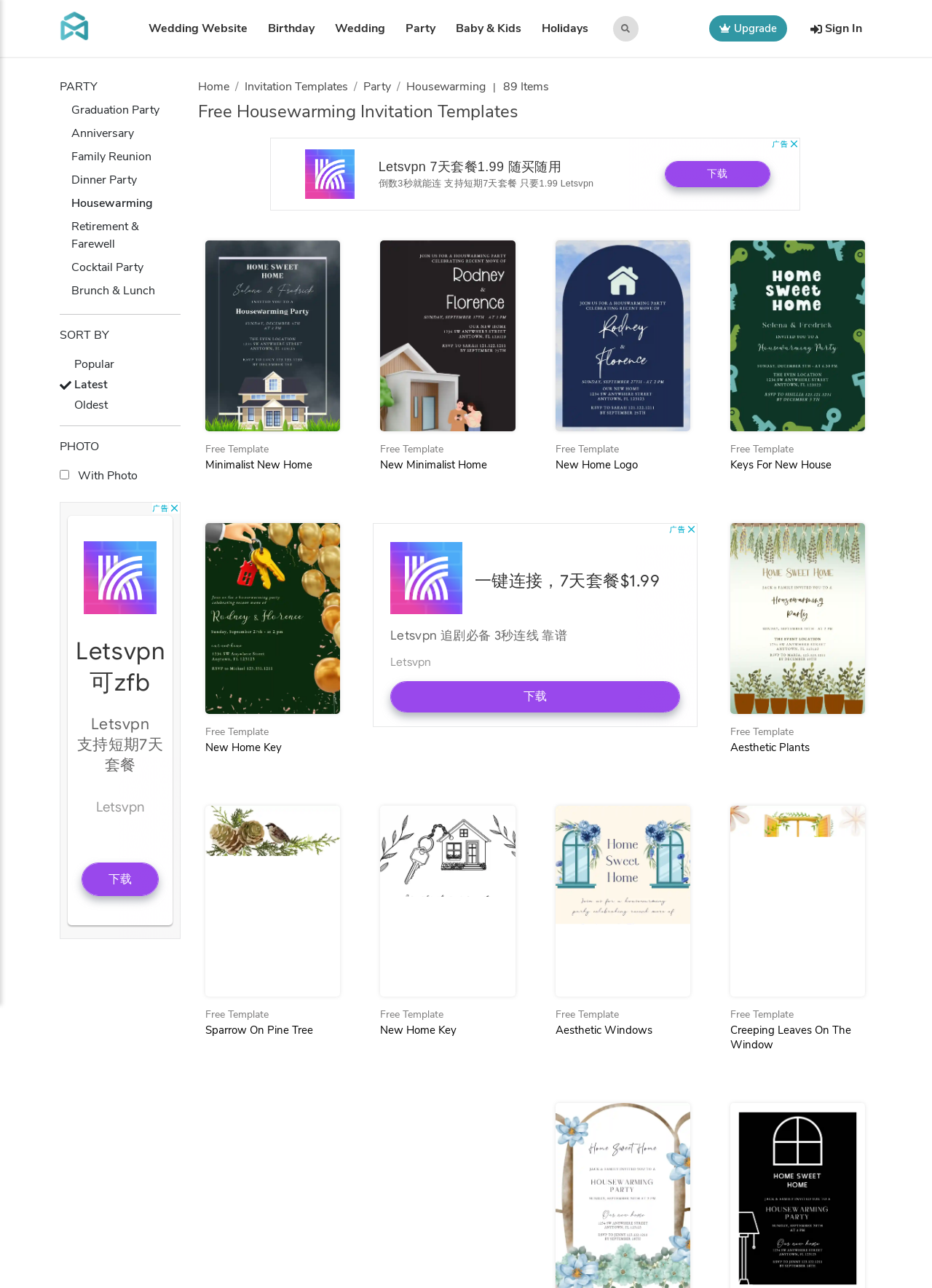Give a one-word or phrase response to the following question: How many links are there in the navigation breadcrumb?

4